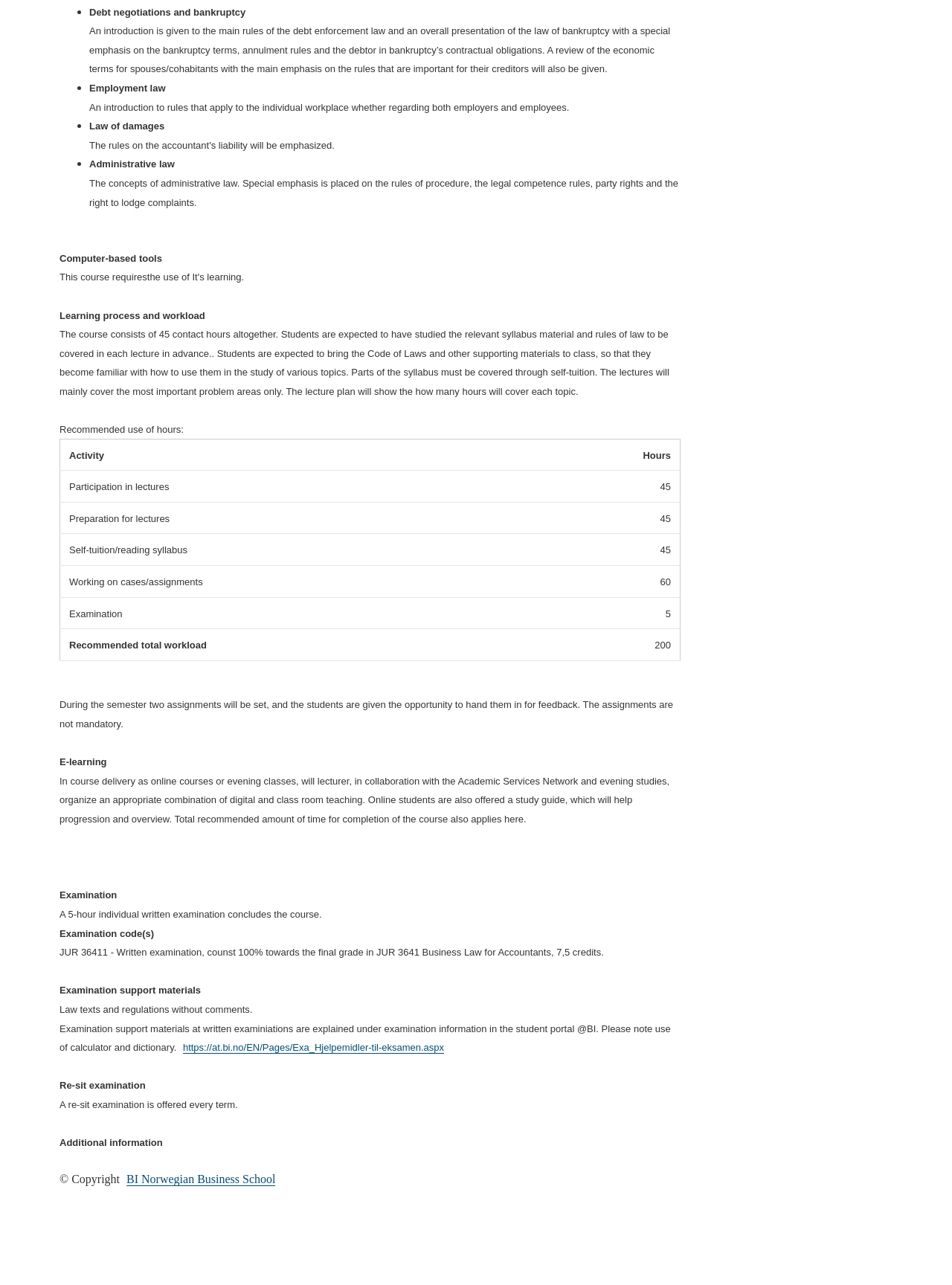Determine the bounding box coordinates for the HTML element described here: "https://at.bi.no/EN/Pages/Exa_Hjelpemidler-til-eksamen.aspx".

[0.192, 0.811, 0.466, 0.82]